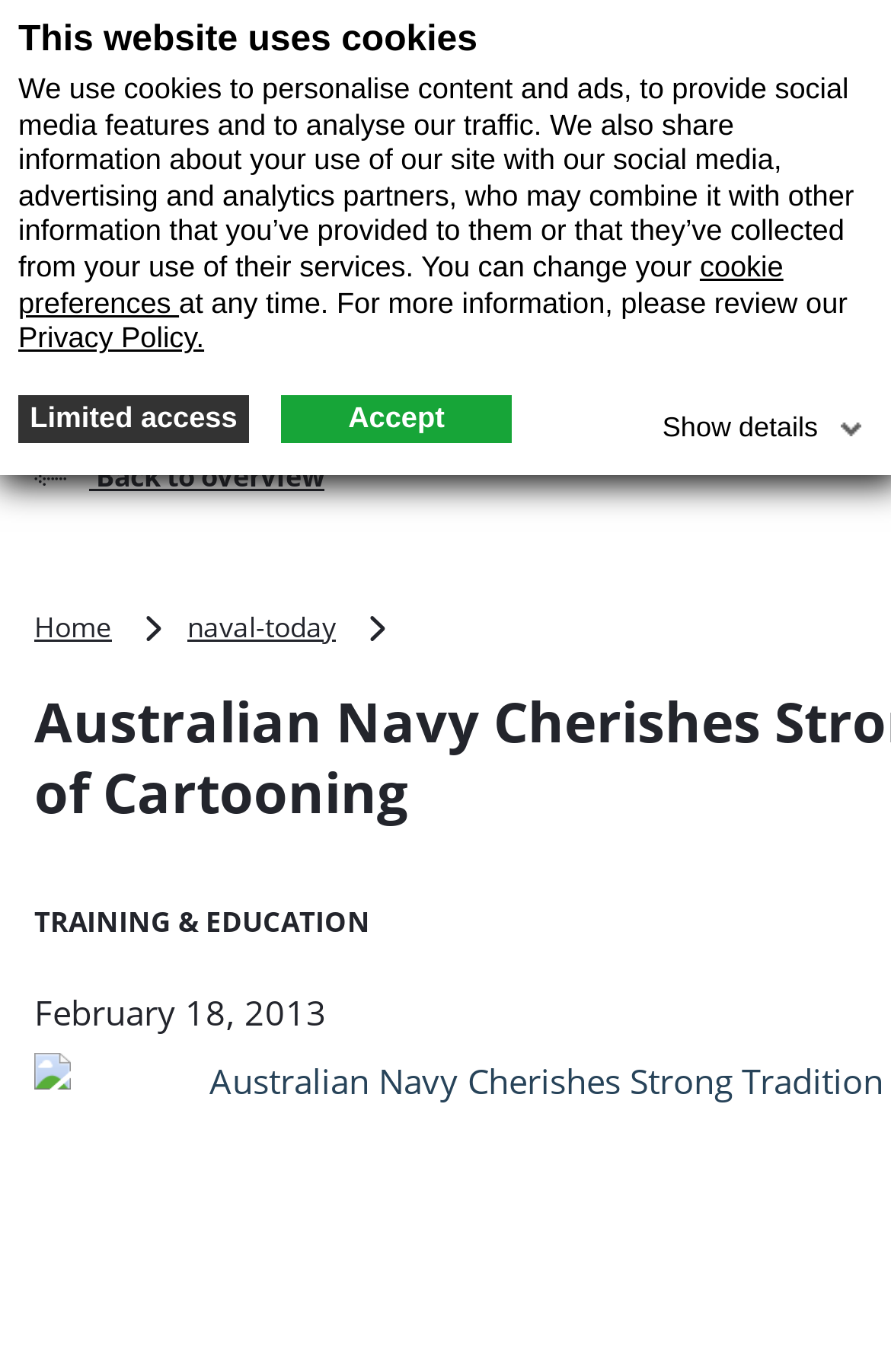Respond with a single word or phrase to the following question: What is the name of the museum?

Fleet Air Arm Museum